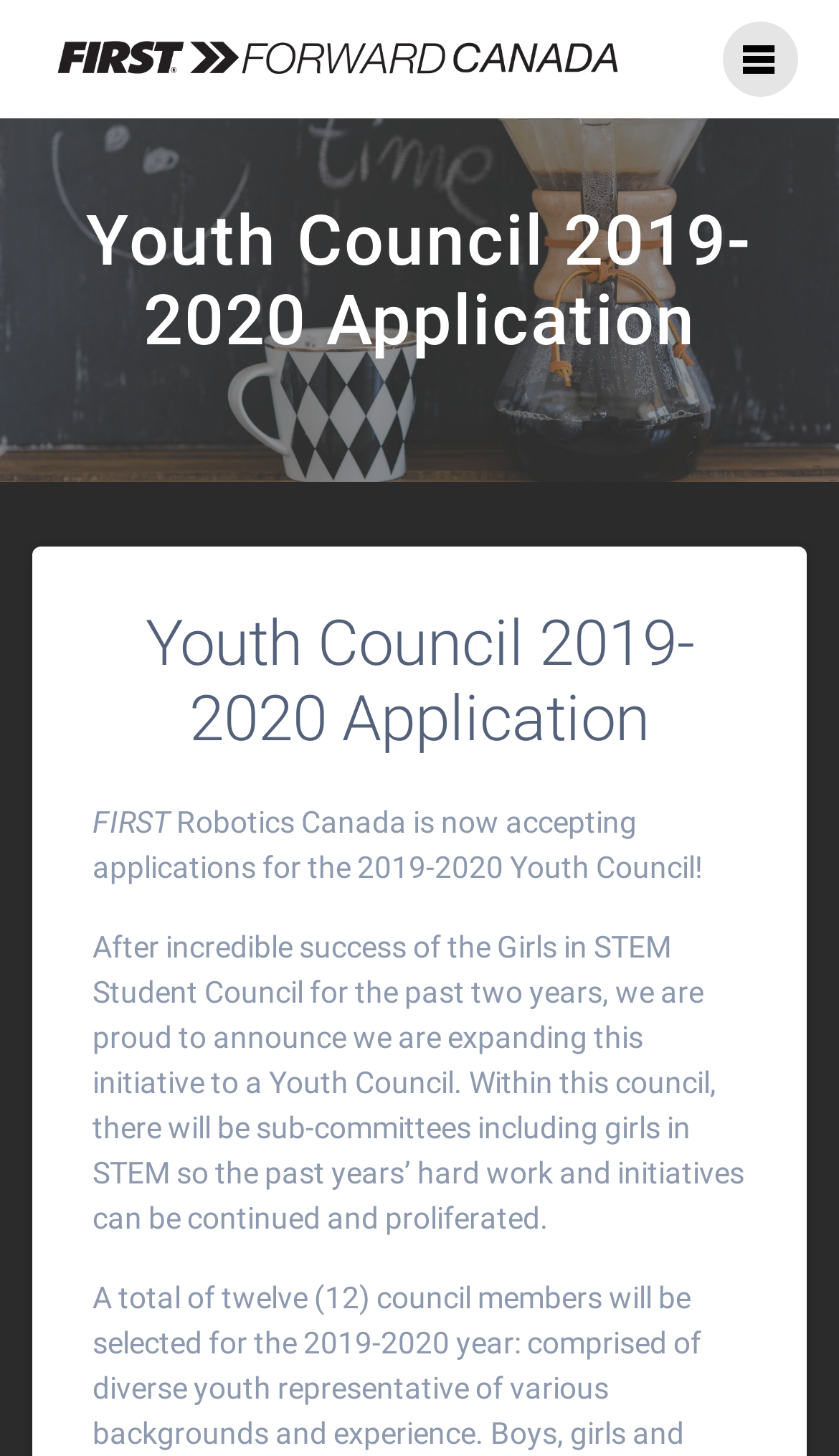Can you find and provide the title of the webpage?

Youth Council 2019-2020 Application